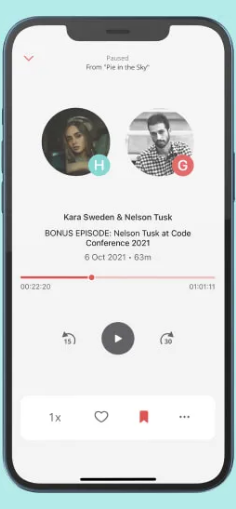How much time has elapsed in the episode?
Please answer the question with a detailed response using the information from the screenshot.

I looked at the playback slider and saw that the progress is at 22 minutes and 20 seconds out of a total of 1 hour and 11 minutes, indicating the elapsed time in the episode.